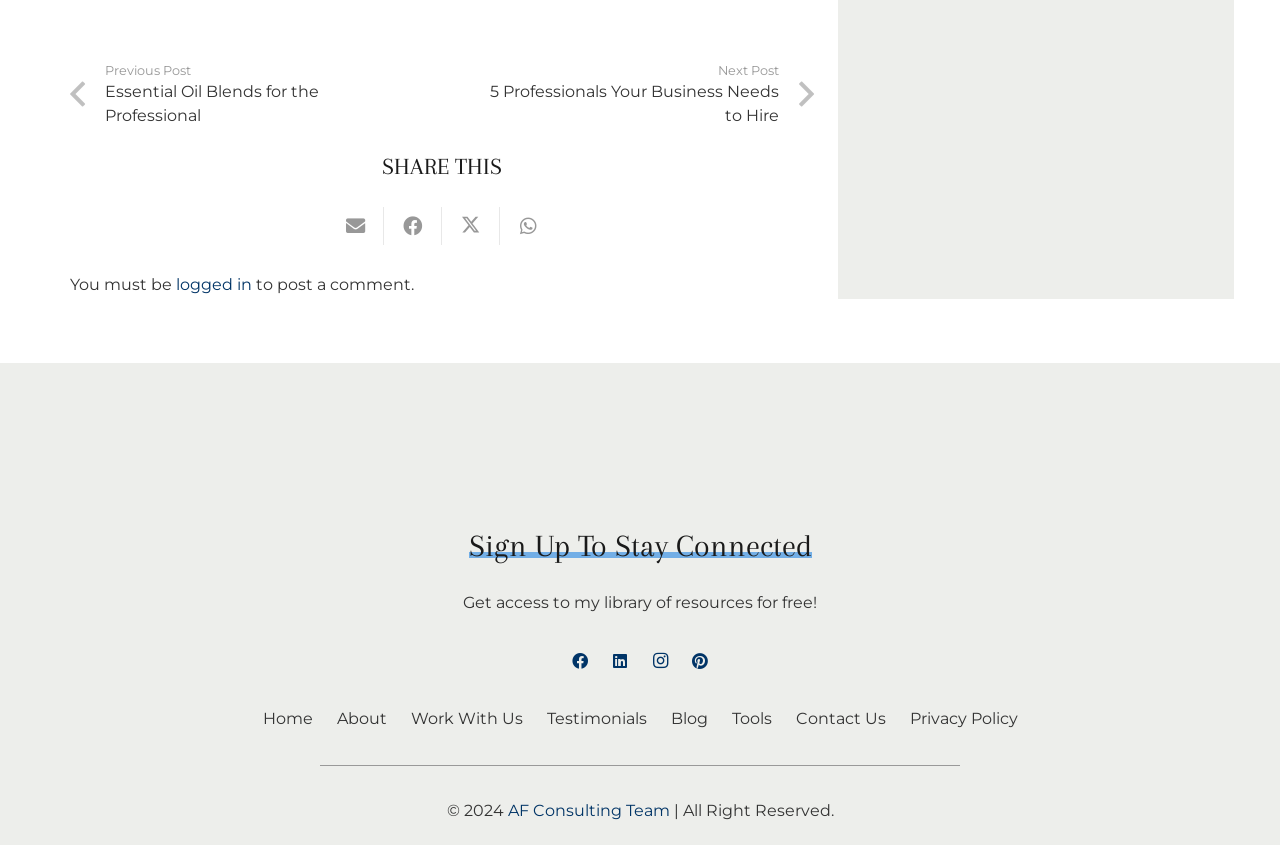What is the purpose of the 'Get Sh*t Done' masterclass?
Please respond to the question with a detailed and thorough explanation.

The 'Get Sh*t Done' masterclass is a free online class that aims to teach business owners and entrepreneurs how to prioritize tasks, manage their time, and increase productivity, as mentioned in multiple links and posts on the webpage.